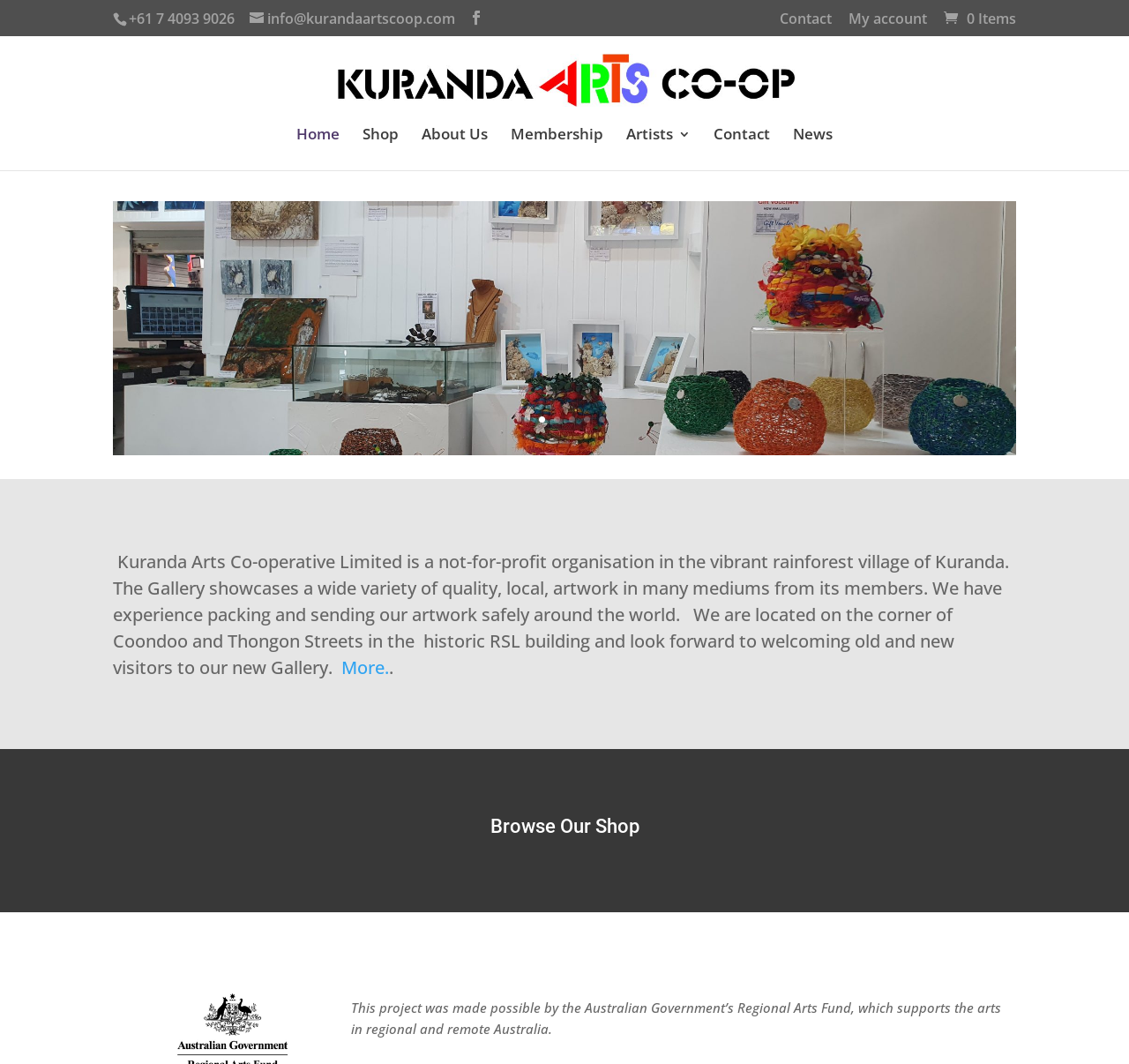Answer succinctly with a single word or phrase:
What is the purpose of the Gallery?

Showcasing local artwork